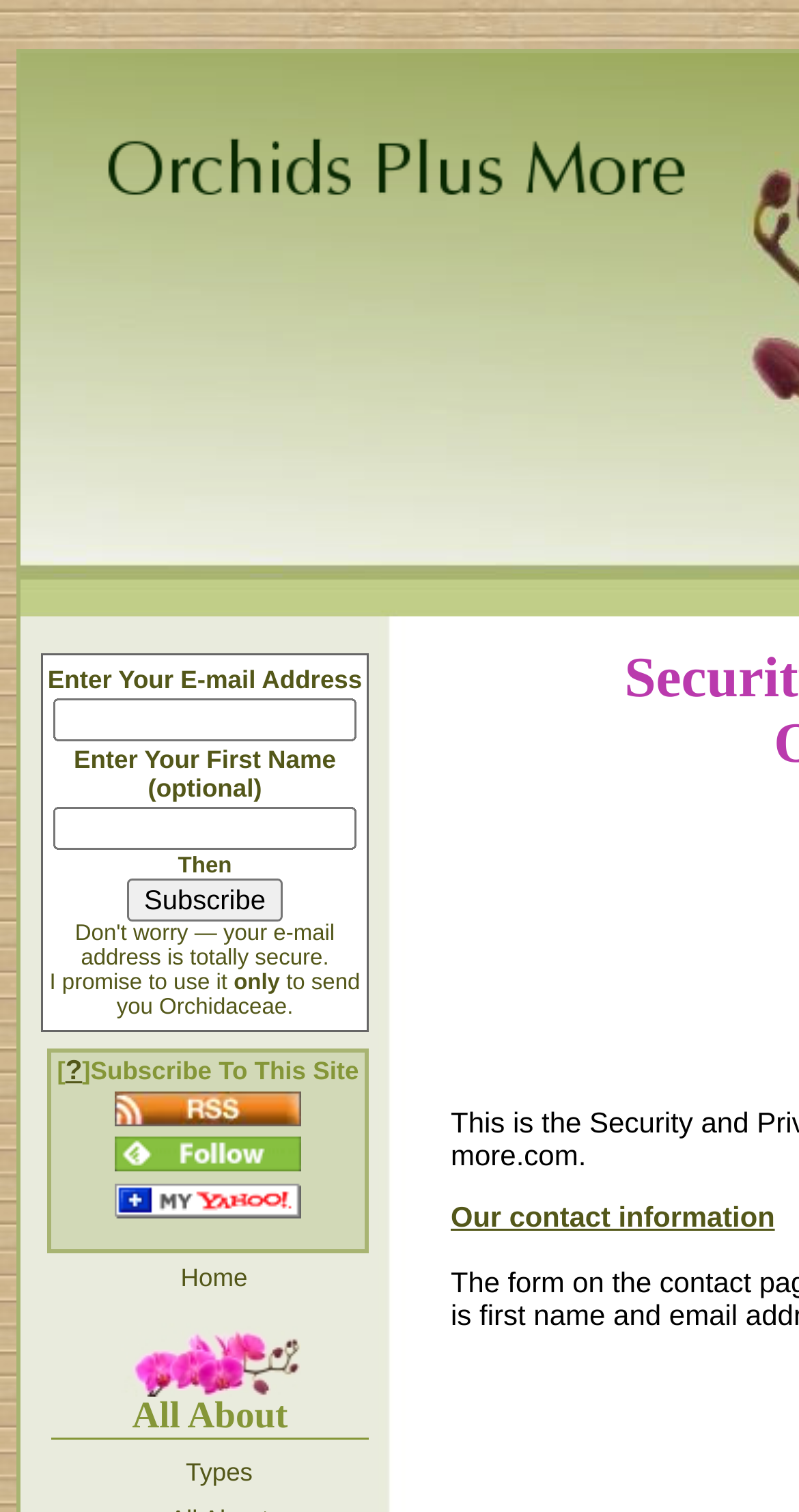Bounding box coordinates are specified in the format (top-left x, top-left y, bottom-right x, bottom-right y). All values are floating point numbers bounded between 0 and 1. Please provide the bounding box coordinate of the region this sentence describes: ?

[0.082, 0.699, 0.103, 0.718]